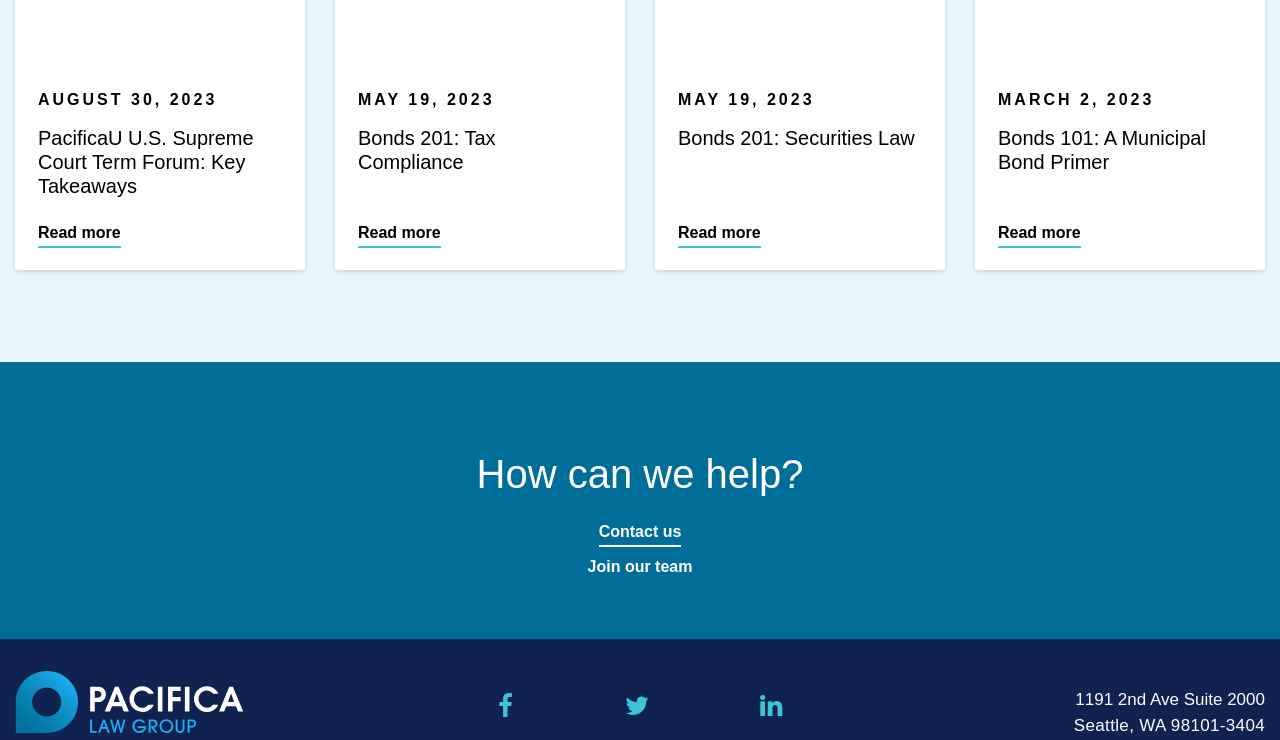From the given element description: "Read more", find the bounding box for the UI element. Provide the coordinates as four float numbers between 0 and 1, in the order [left, top, right, bottom].

[0.78, 0.303, 0.844, 0.335]